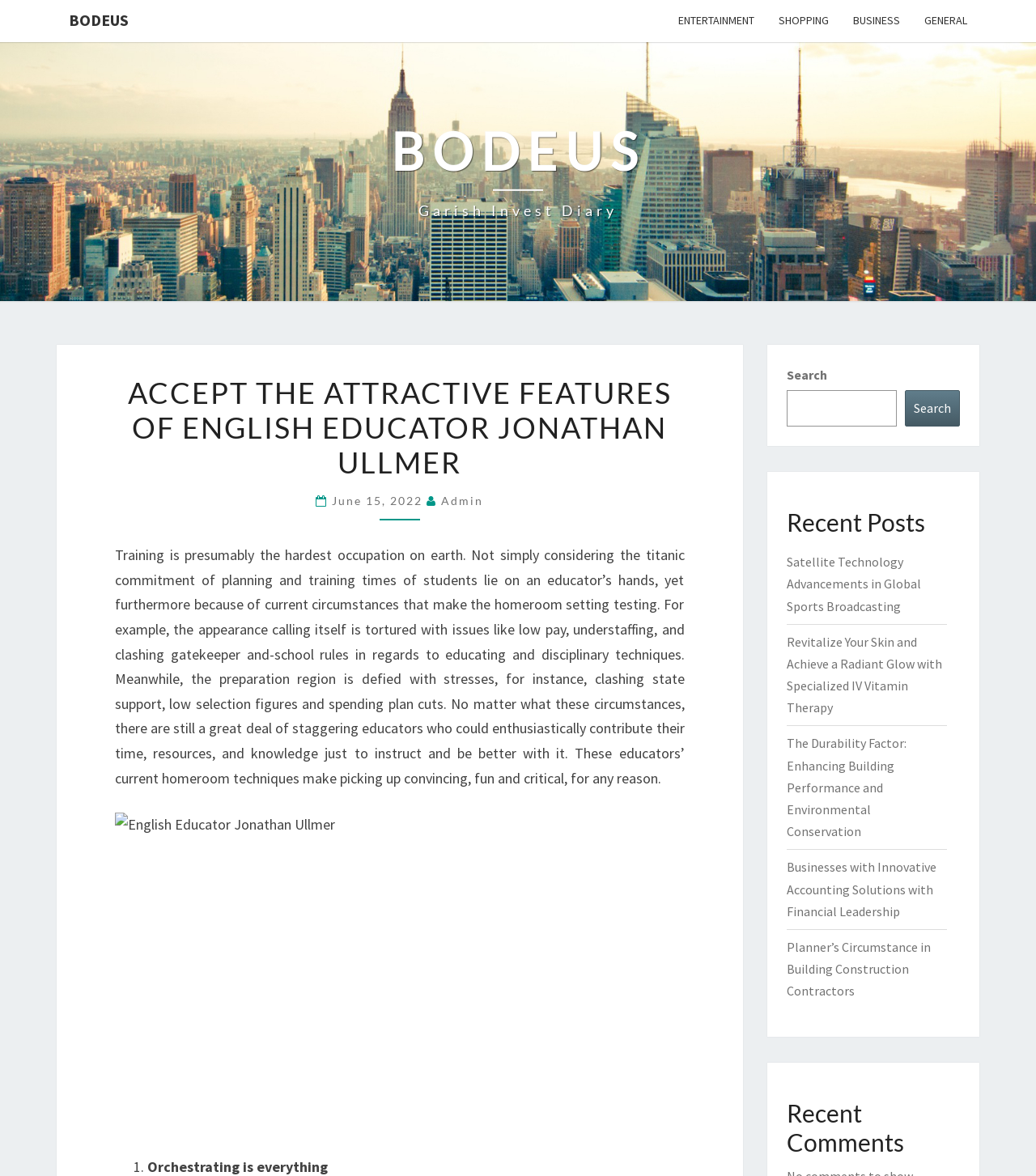By analyzing the image, answer the following question with a detailed response: What is the date of the article?

The date of the article can be found in the text ' June 15, 2022  Admin' which is located at the top of the main content area of the webpage.